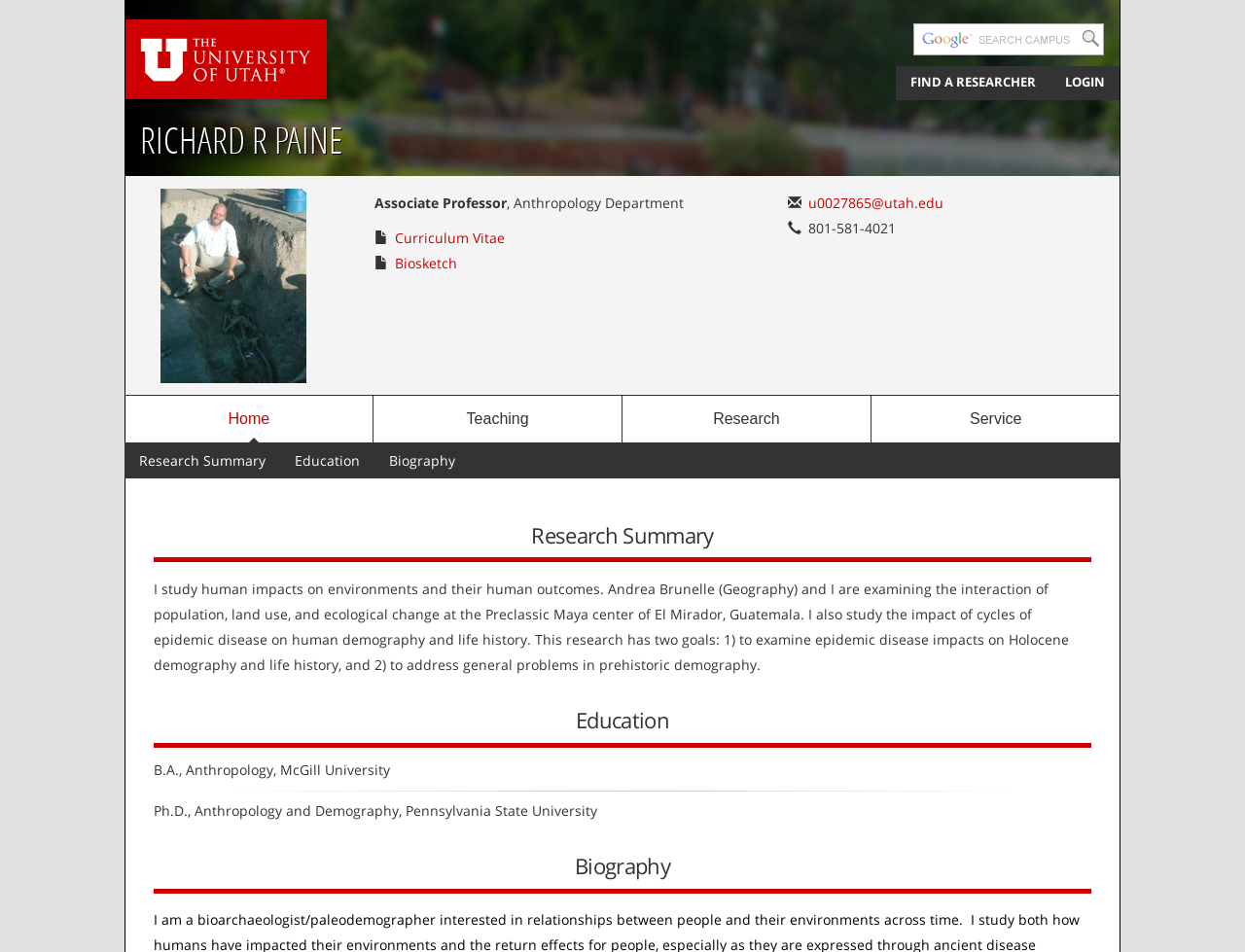Determine the bounding box coordinates of the section to be clicked to follow the instruction: "search for a researcher". The coordinates should be given as four float numbers between 0 and 1, formatted as [left, top, right, bottom].

[0.734, 0.025, 0.887, 0.058]